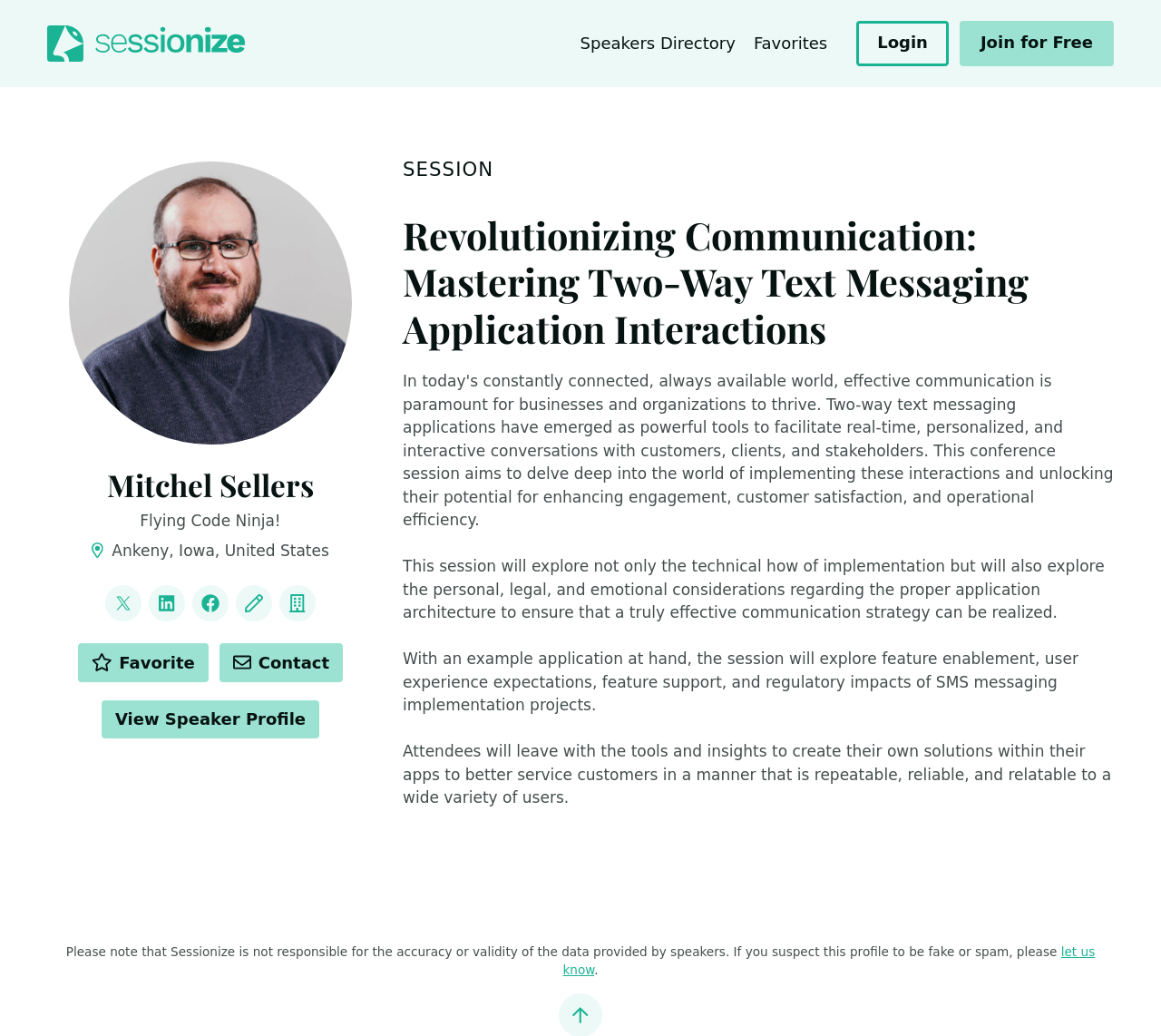Please find the bounding box coordinates of the element that needs to be clicked to perform the following instruction: "Favorite this speaker". The bounding box coordinates should be four float numbers between 0 and 1, represented as [left, top, right, bottom].

[0.067, 0.62, 0.179, 0.658]